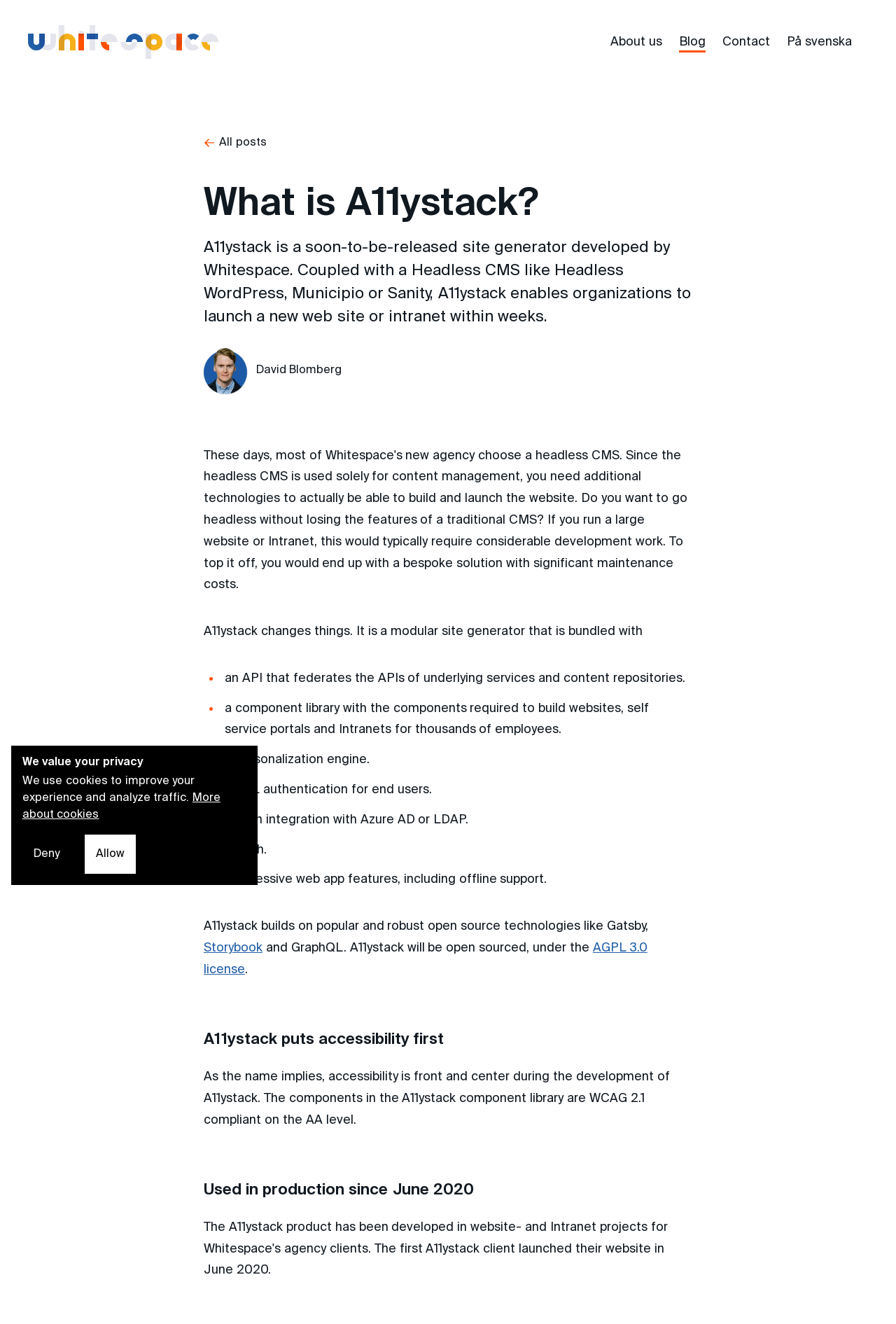Identify the coordinates of the bounding box for the element described below: "Contact". Return the coordinates as four float numbers between 0 and 1: [left, top, right, bottom].

[0.806, 0.027, 0.86, 0.036]